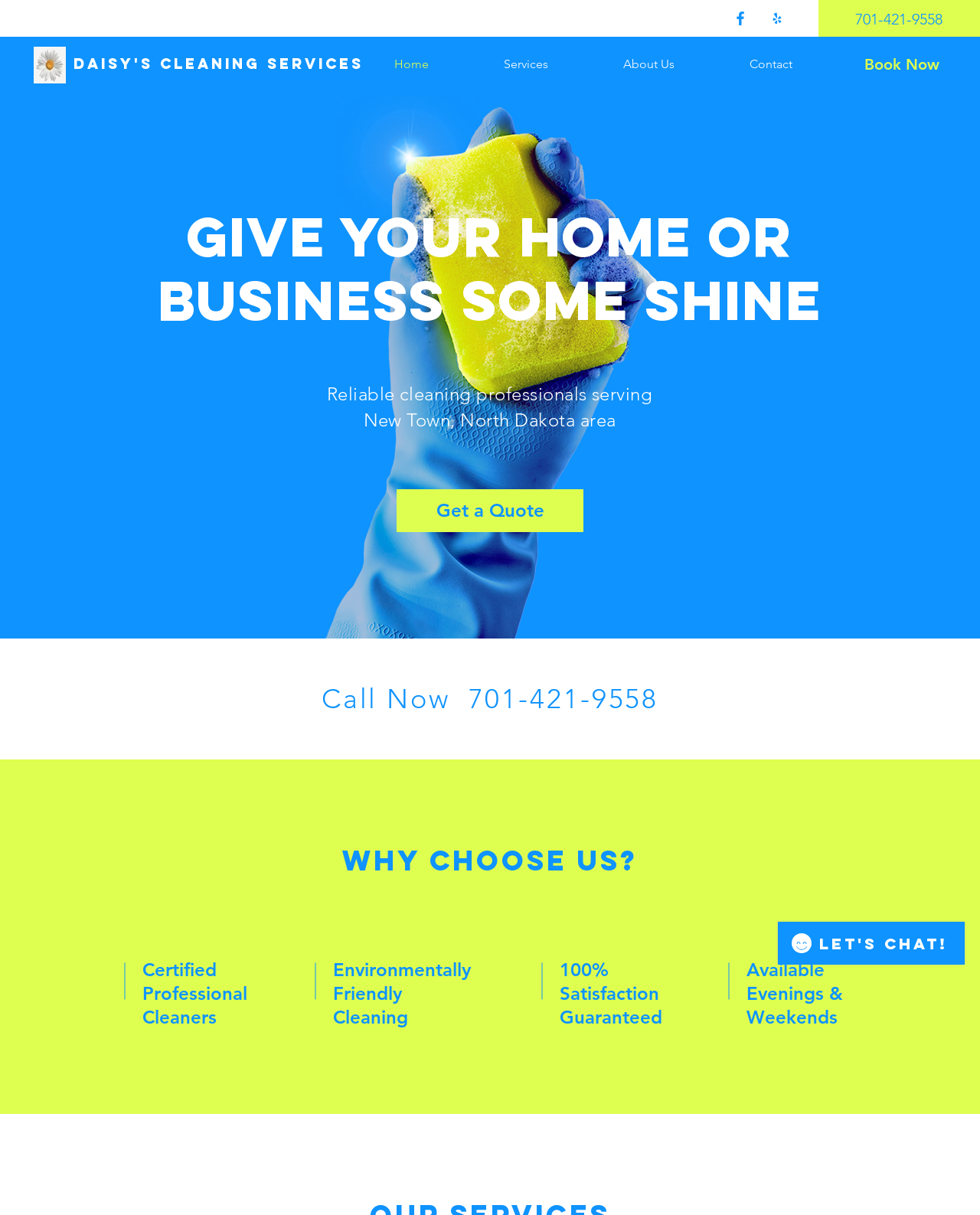Could you provide the bounding box coordinates for the portion of the screen to click to complete this instruction: "Track shipment"?

None